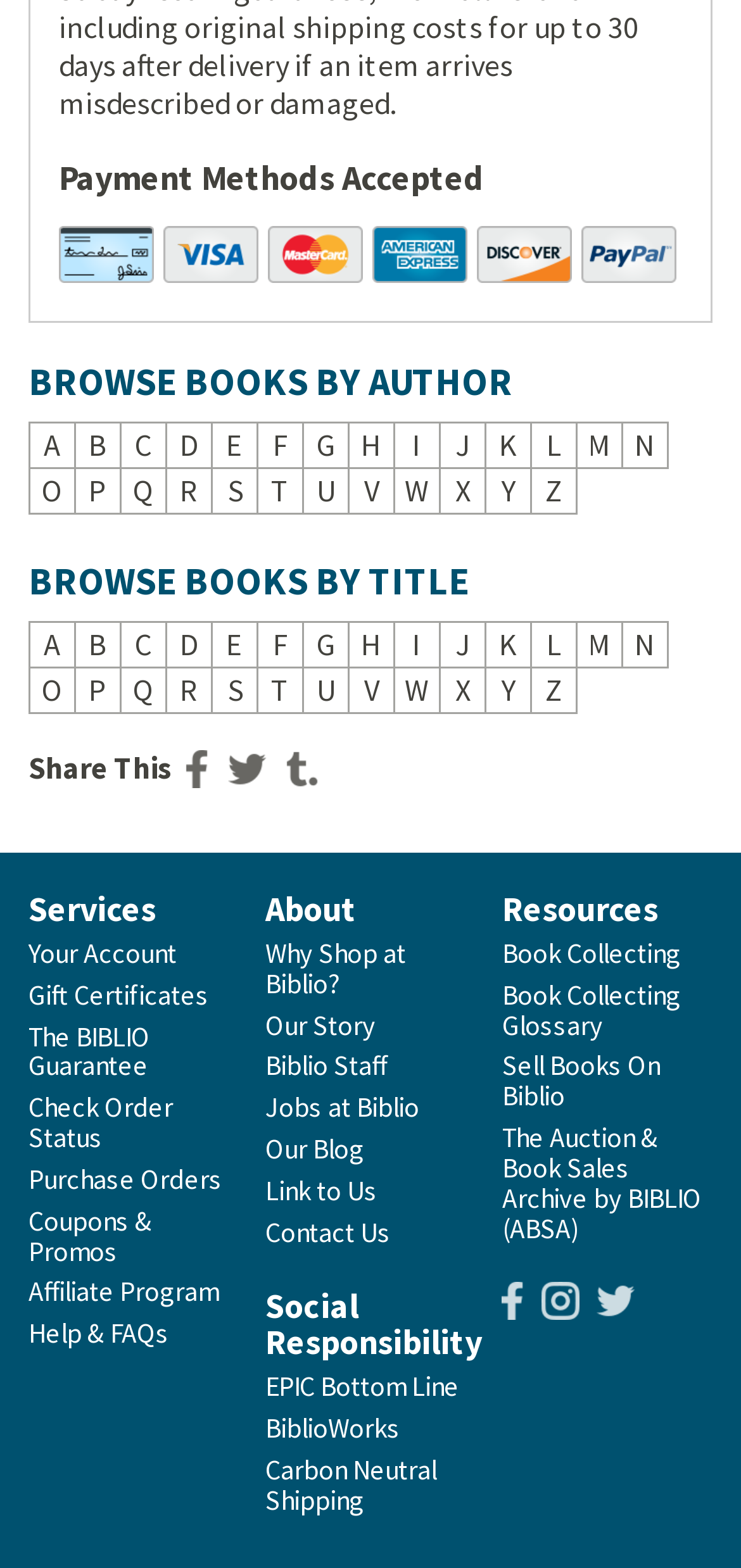Please respond to the question with a concise word or phrase:
What services are provided?

Account, Gift Certificates, etc.